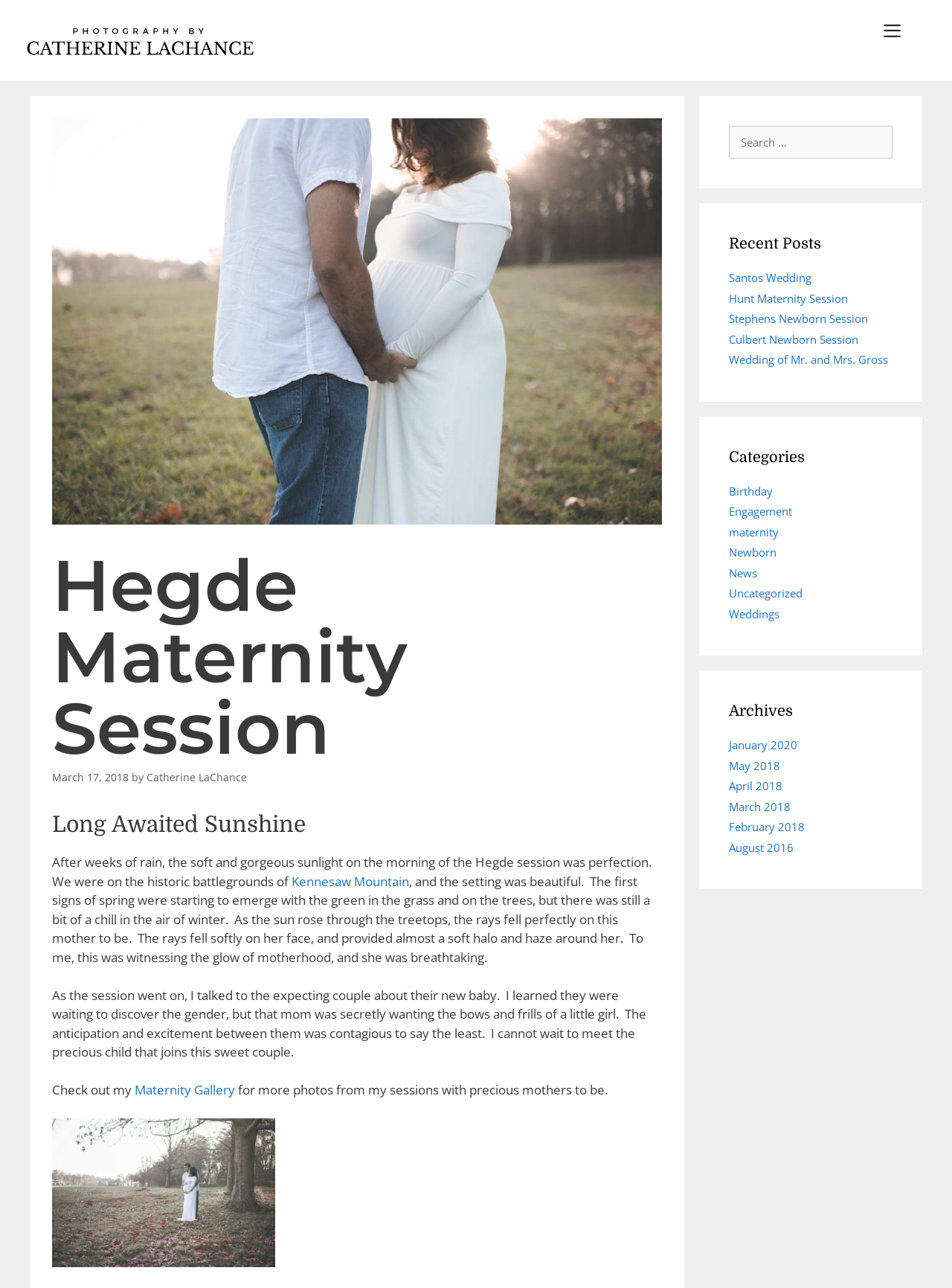Please locate the bounding box coordinates for the element that should be clicked to achieve the following instruction: "Request a quote". Ensure the coordinates are given as four float numbers between 0 and 1, i.e., [left, top, right, bottom].

None